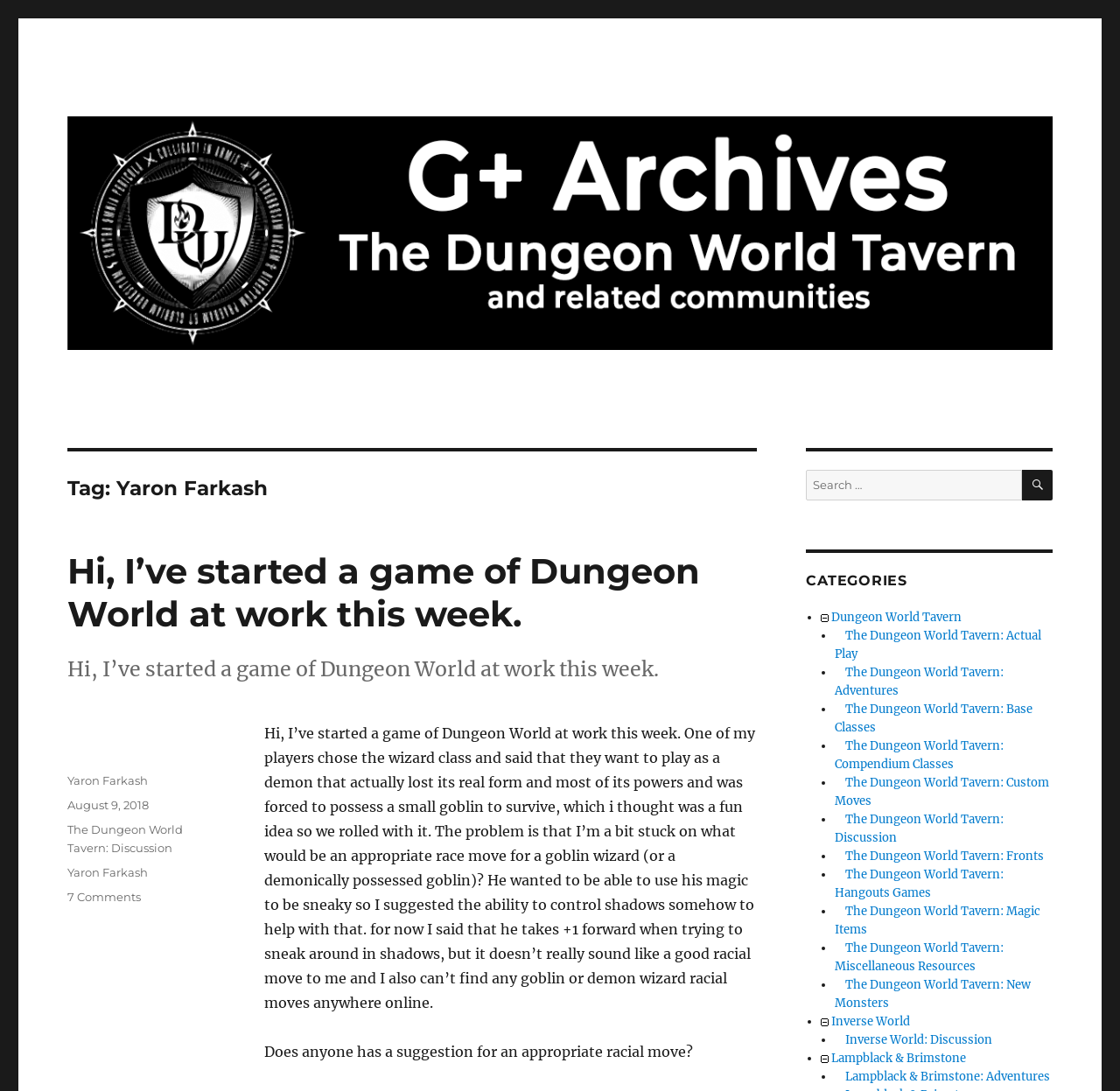What is the main heading of this webpage? Please extract and provide it.

Tag: Yaron Farkash